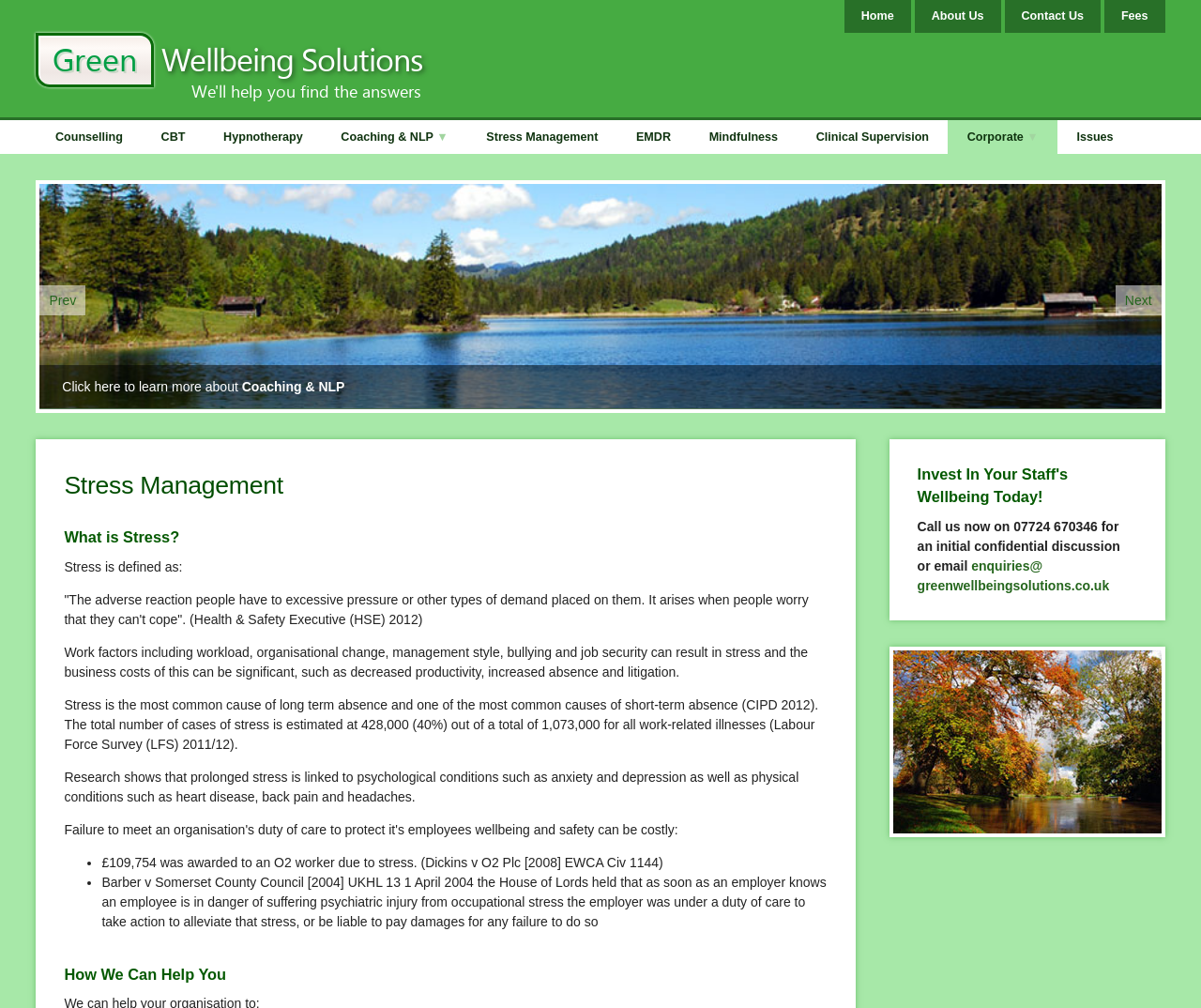Please give a short response to the question using one word or a phrase:
What is the estimated number of cases of stress?

428,000